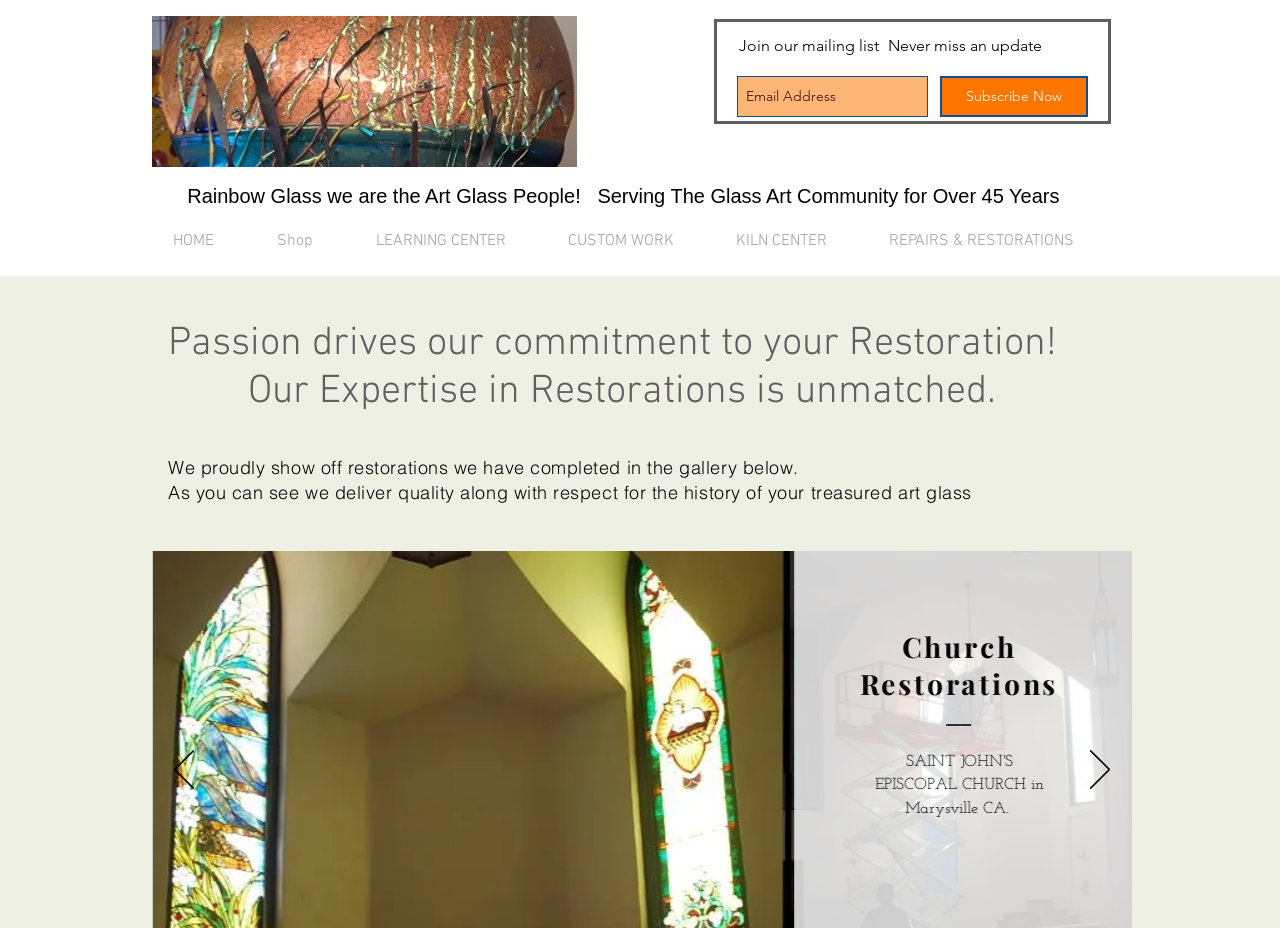Explain in detail what is displayed on the webpage.

This webpage is about Rainbow Glass, a company that specializes in art glass restorations. At the top left of the page, there is an image of a fused plate. Below the image, there is a heading that reads "Rainbow Glass we are the Art Glass People!" followed by a subheading that mentions the company has been serving the glass art community for over 45 years.

To the right of the image, there is a slideshow region with a mailing list subscription form. The form has a heading that says "Join our mailing list" and "Never miss an update", accompanied by a text box to enter an email address and a "Subscribe Now" button.

Below the slideshow region, there is a navigation menu with links to different sections of the website, including "HOME", "Shop", "LEARNING CENTER", "CUSTOM WORK", "KILN CENTER", and "REPAIRS & RESTORATIONS".

The main content of the page is focused on restorations, with a heading that reads "Passion drives our commitment to your Restoration! Our Expertise in Restorations is unmatched." There are two paragraphs of text that describe the company's expertise in restorations and their commitment to delivering quality work.

Below the text, there is a gallery section with navigation buttons to move through the gallery. The buttons are accompanied by small images. There is also a heading that reads "Church Restorations" at the bottom of the page.

Overall, the webpage is well-organized and easy to navigate, with clear headings and concise text that effectively communicate the company's services and expertise.